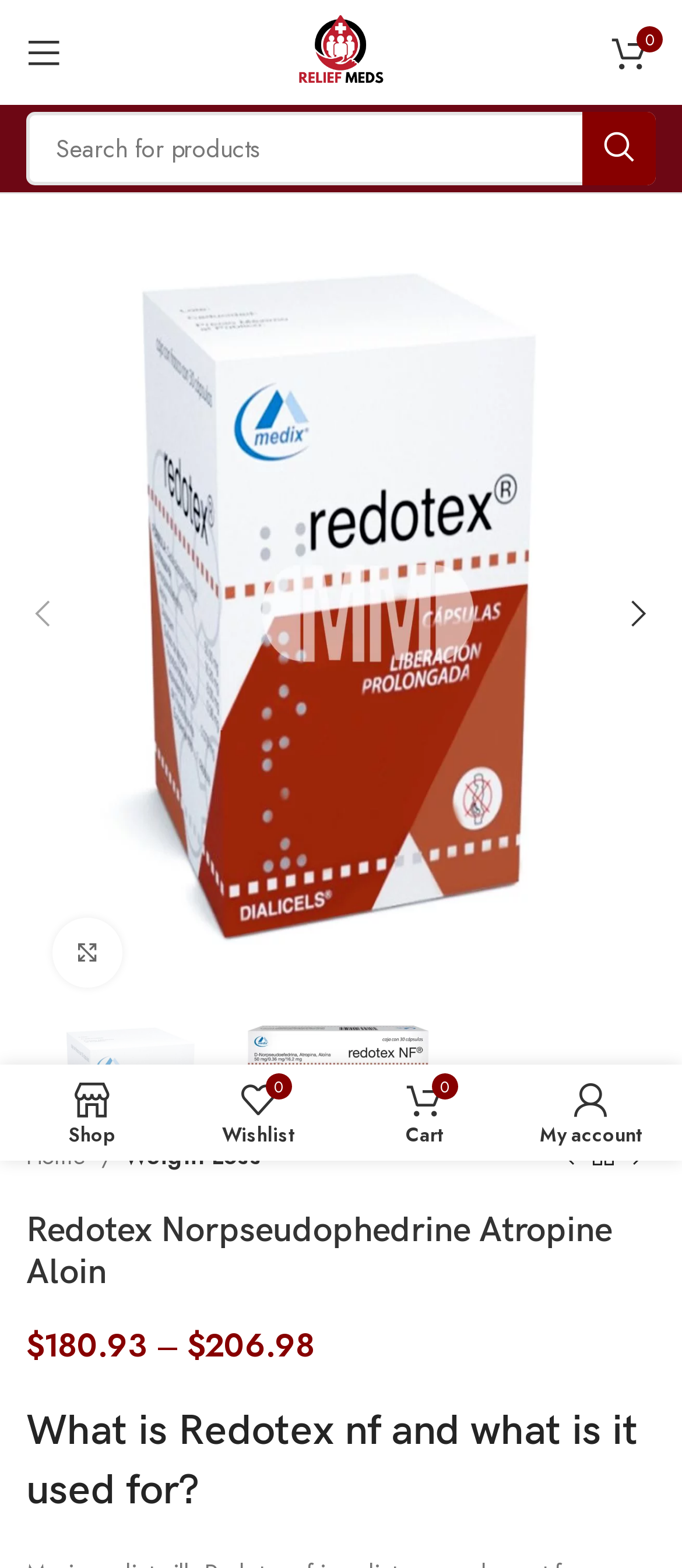Highlight the bounding box coordinates of the region I should click on to meet the following instruction: "Go to my account".

[0.744, 0.685, 0.987, 0.735]